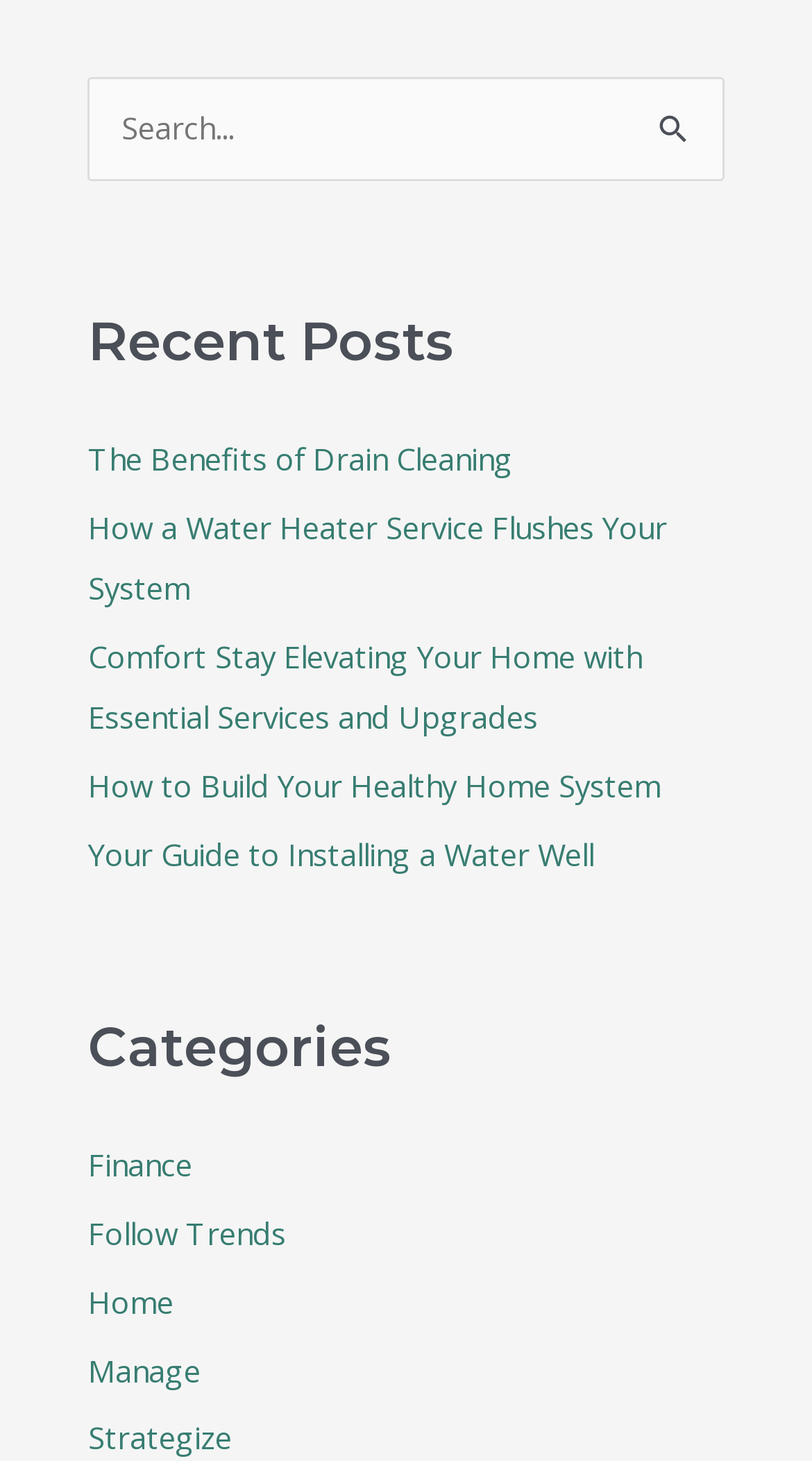Utilize the details in the image to thoroughly answer the following question: How many categories are listed?

I counted the number of links under the 'Categories' section, which are 5 in total.